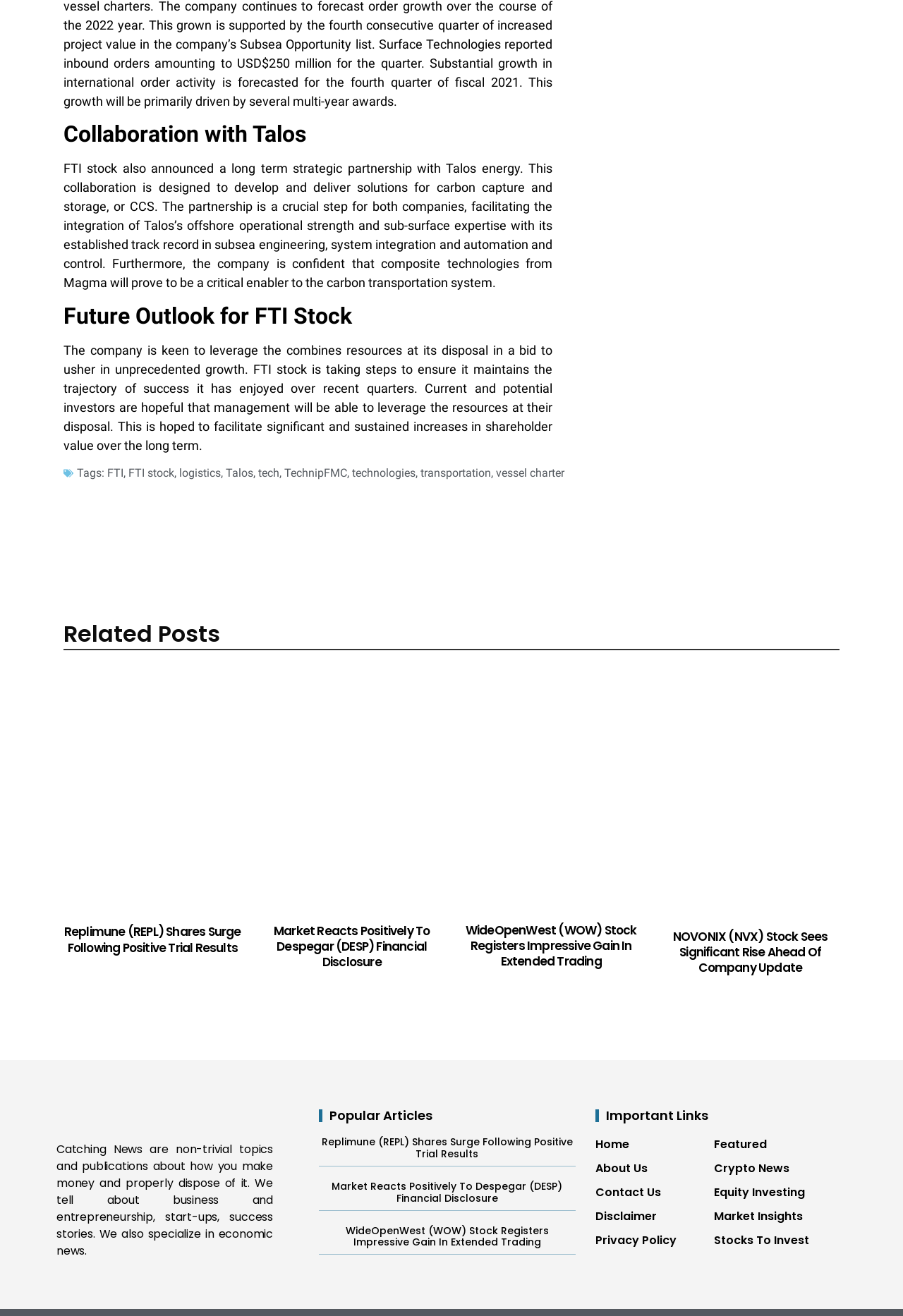Find the bounding box coordinates of the element I should click to carry out the following instruction: "Learn about future outlook for FTI stock".

[0.07, 0.23, 0.612, 0.25]